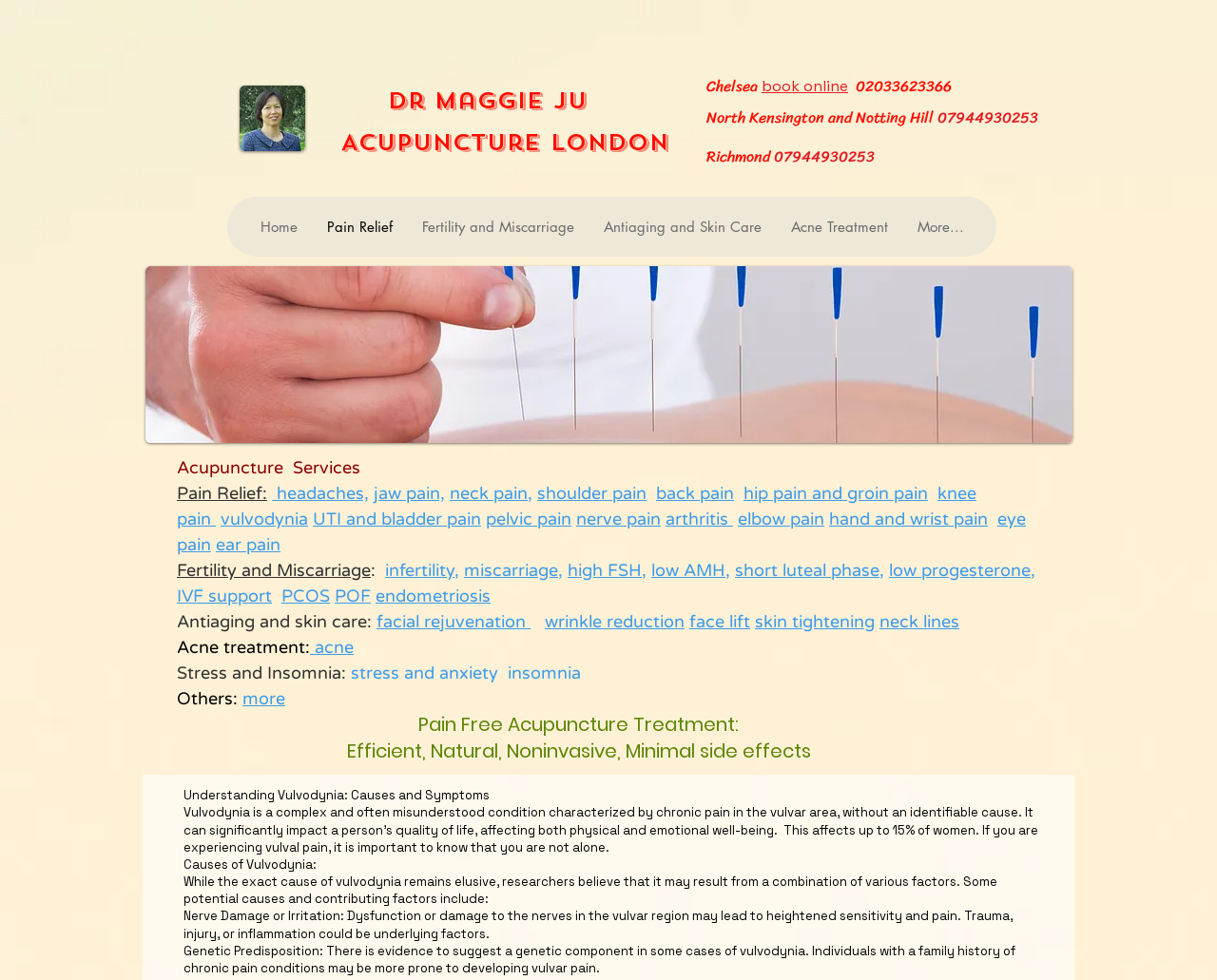Find the UI element described as: "stress and anxiety" and predict its bounding box coordinates. Ensure the coordinates are four float numbers between 0 and 1, [left, top, right, bottom].

[0.288, 0.676, 0.409, 0.698]